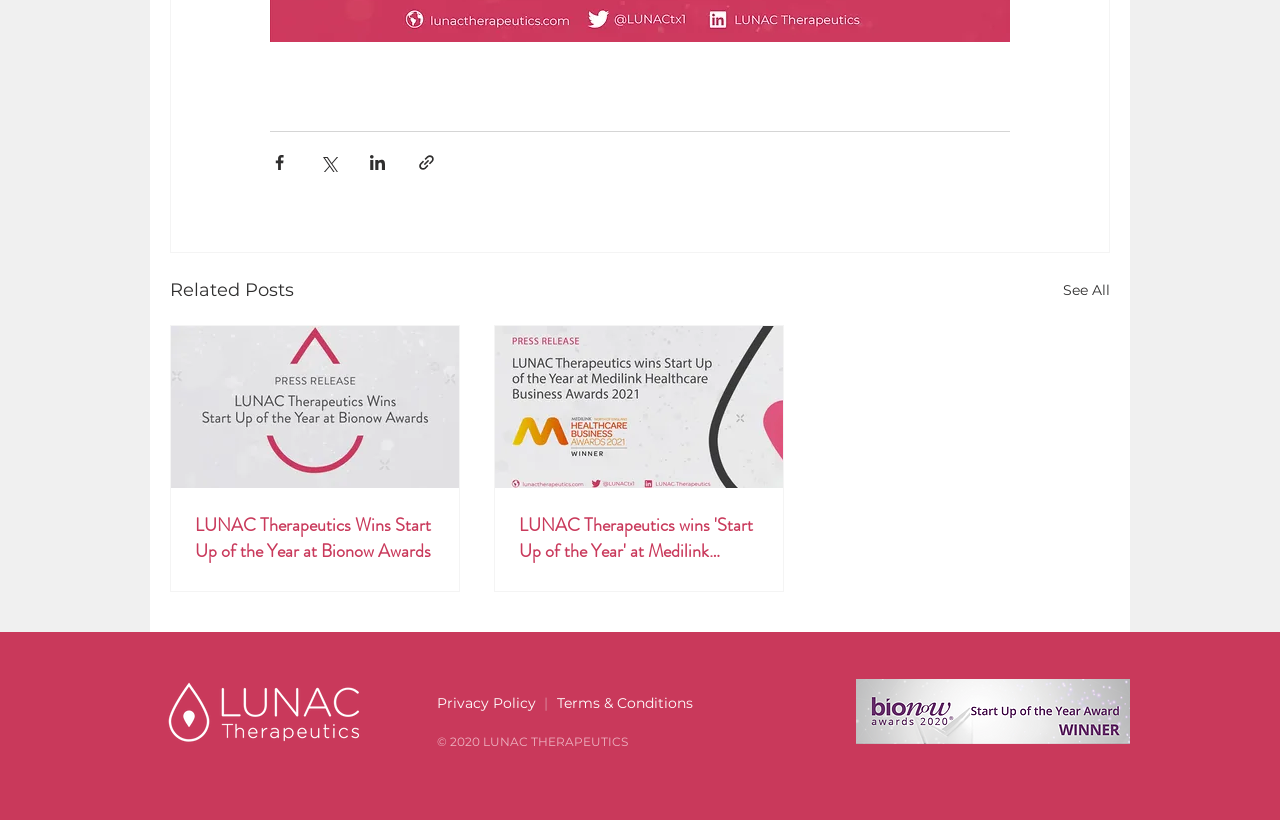What is the company logo displayed at the bottom?
Give a thorough and detailed response to the question.

The company logo is displayed at the bottom of the webpage, and it is an image with the filename 'Lunac_Logo_Digital_RGB-04.png'.